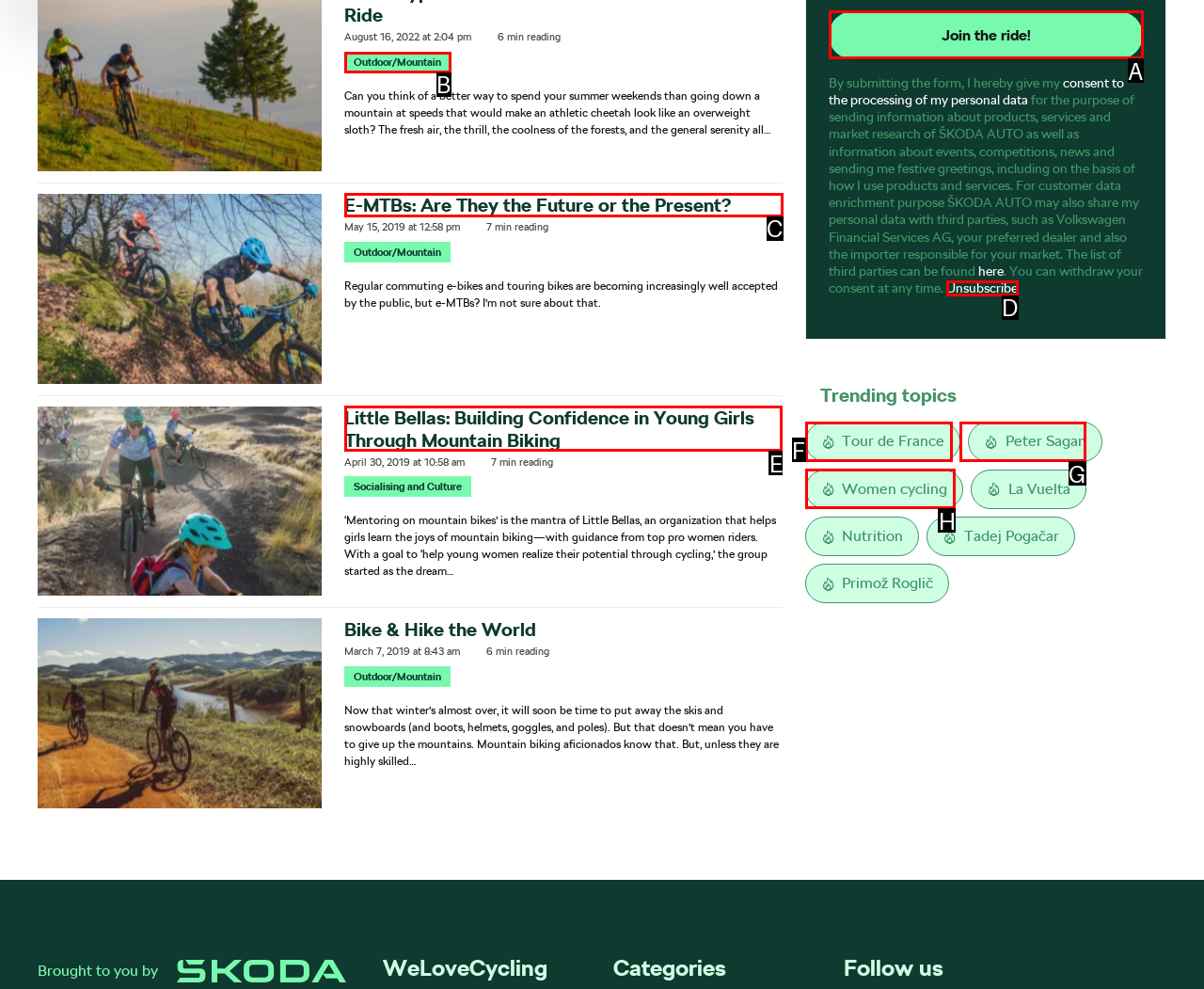Select the option I need to click to accomplish this task: Read the article 'E-MTBs: Are They the Future or the Present?'
Provide the letter of the selected choice from the given options.

C